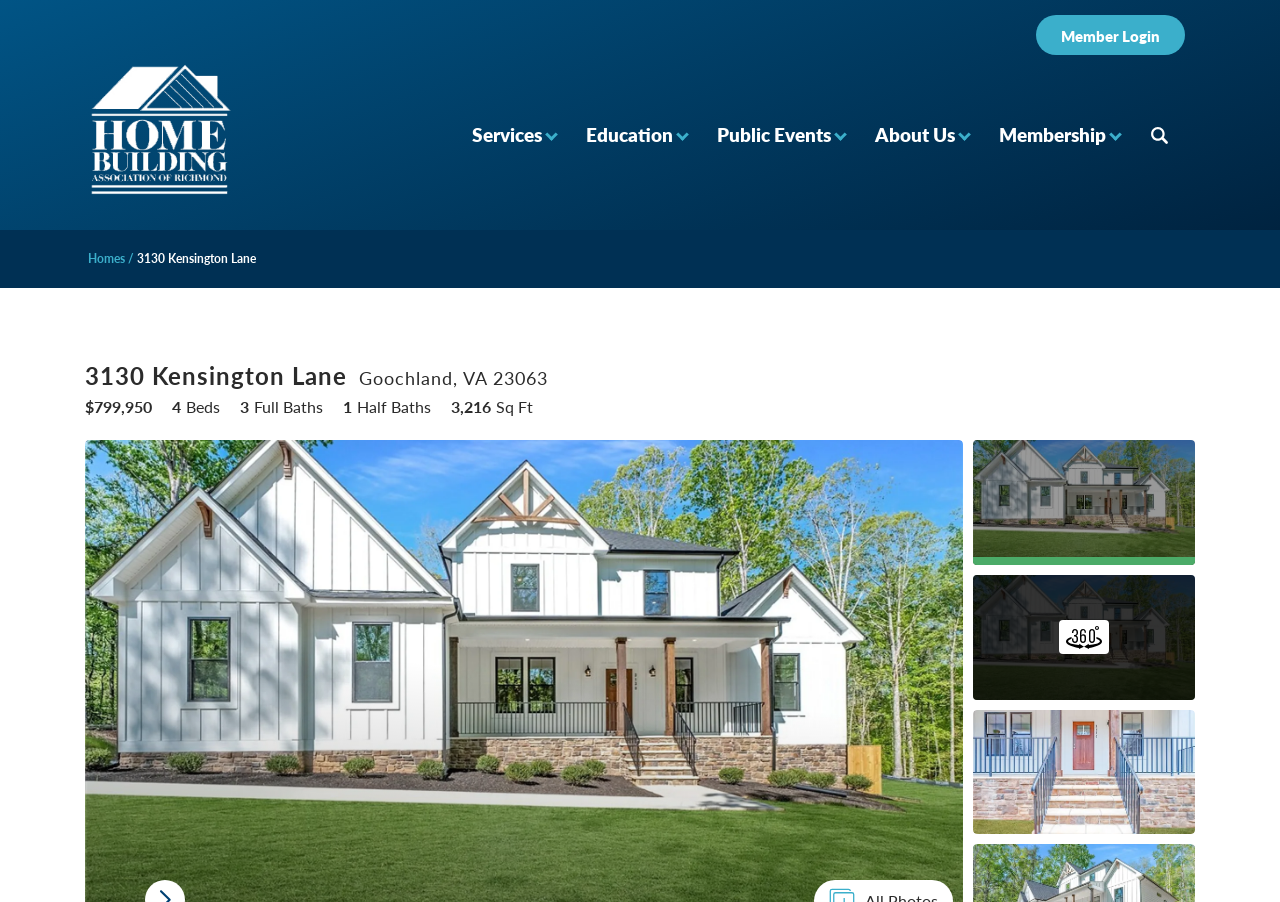Please identify the bounding box coordinates of the area that needs to be clicked to fulfill the following instruction: "Click the first photo."

[0.76, 0.542, 0.934, 0.567]